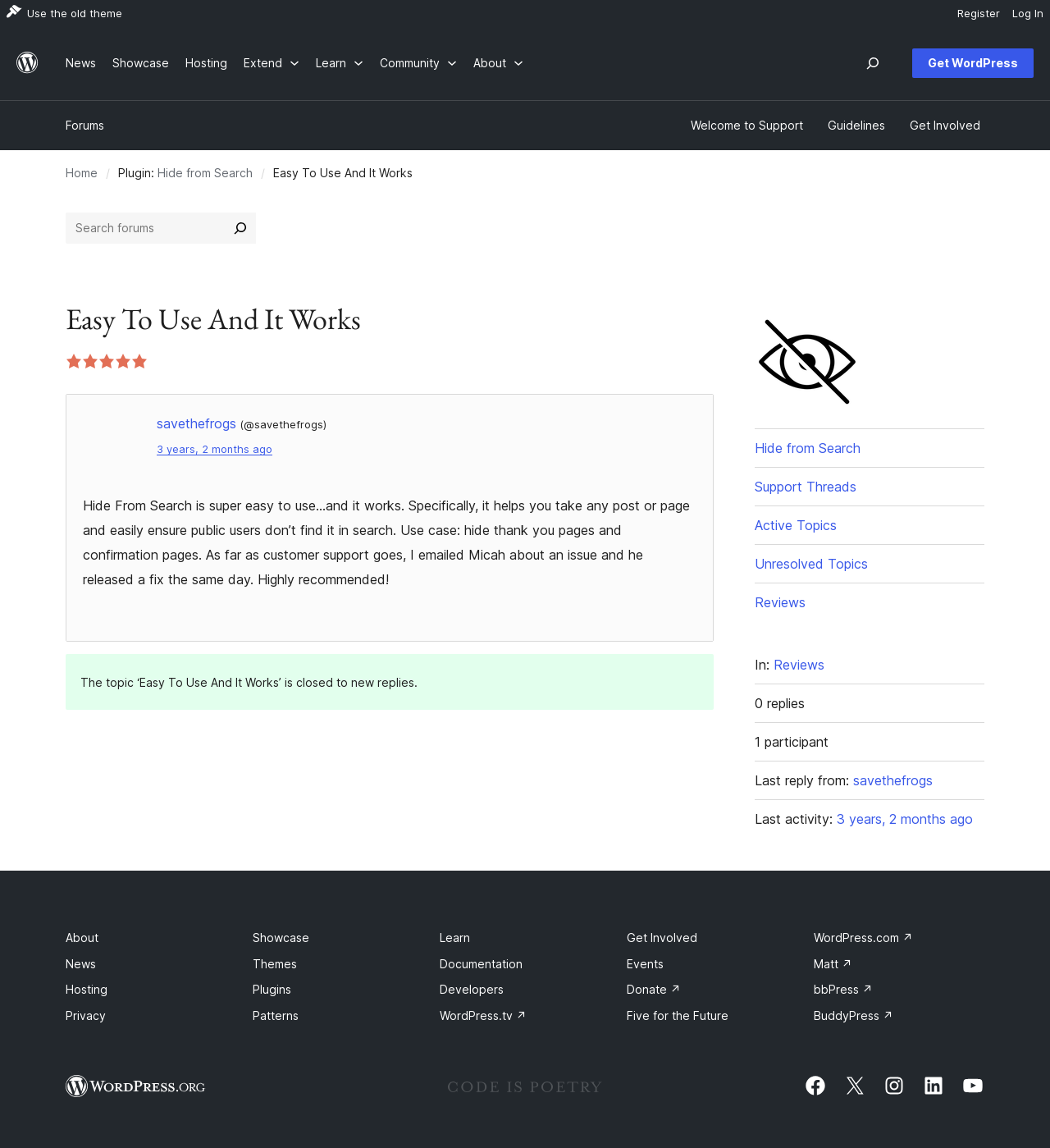Could you provide the bounding box coordinates for the portion of the screen to click to complete this instruction: "Click on 'PROFESSIONAL ORGANIZING' to learn more"?

None